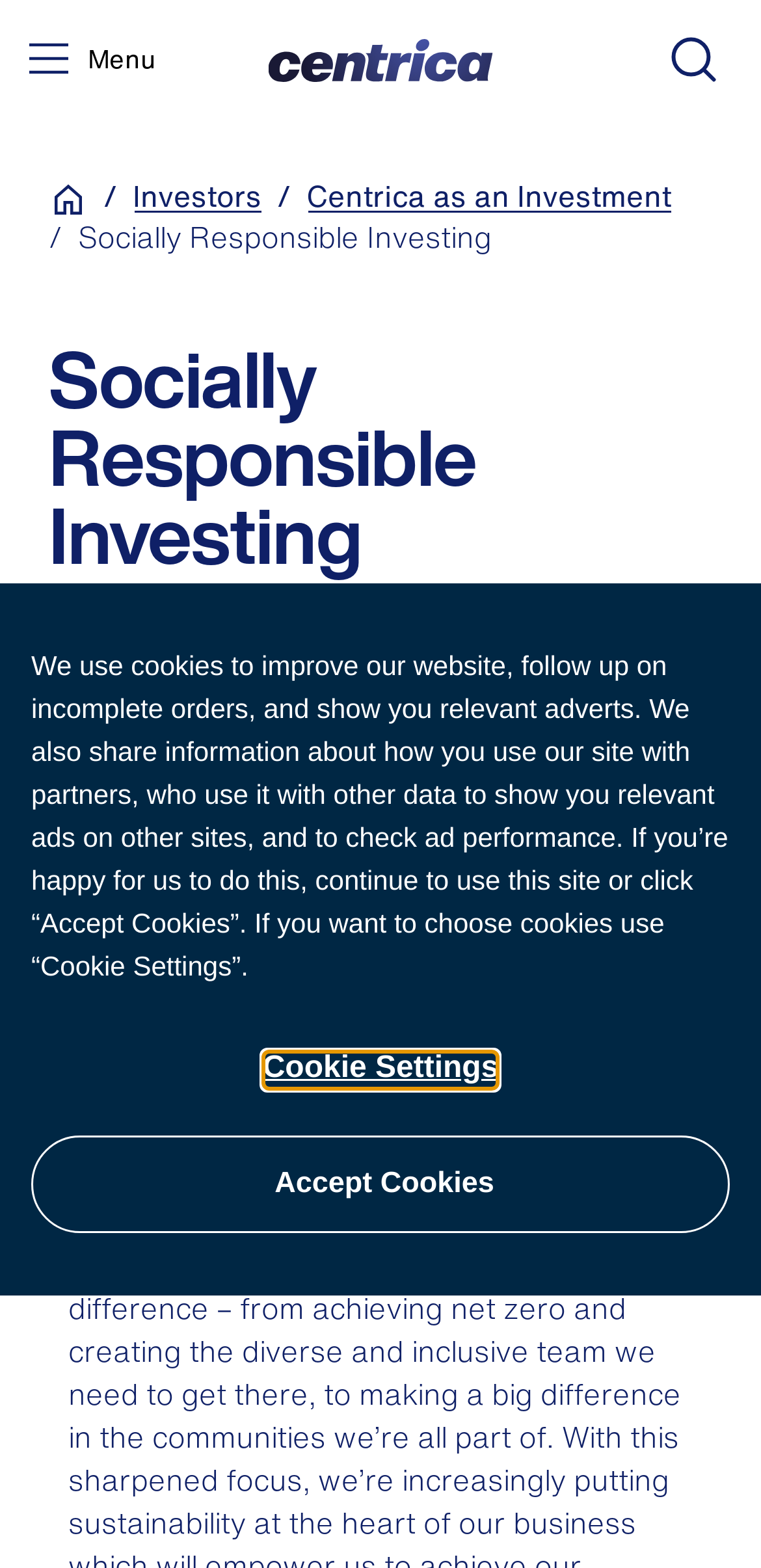What is the company name?
Kindly give a detailed and elaborate answer to the question.

The company name can be found at the top of the webpage, where there is a link and an image with the text 'Centrica'.